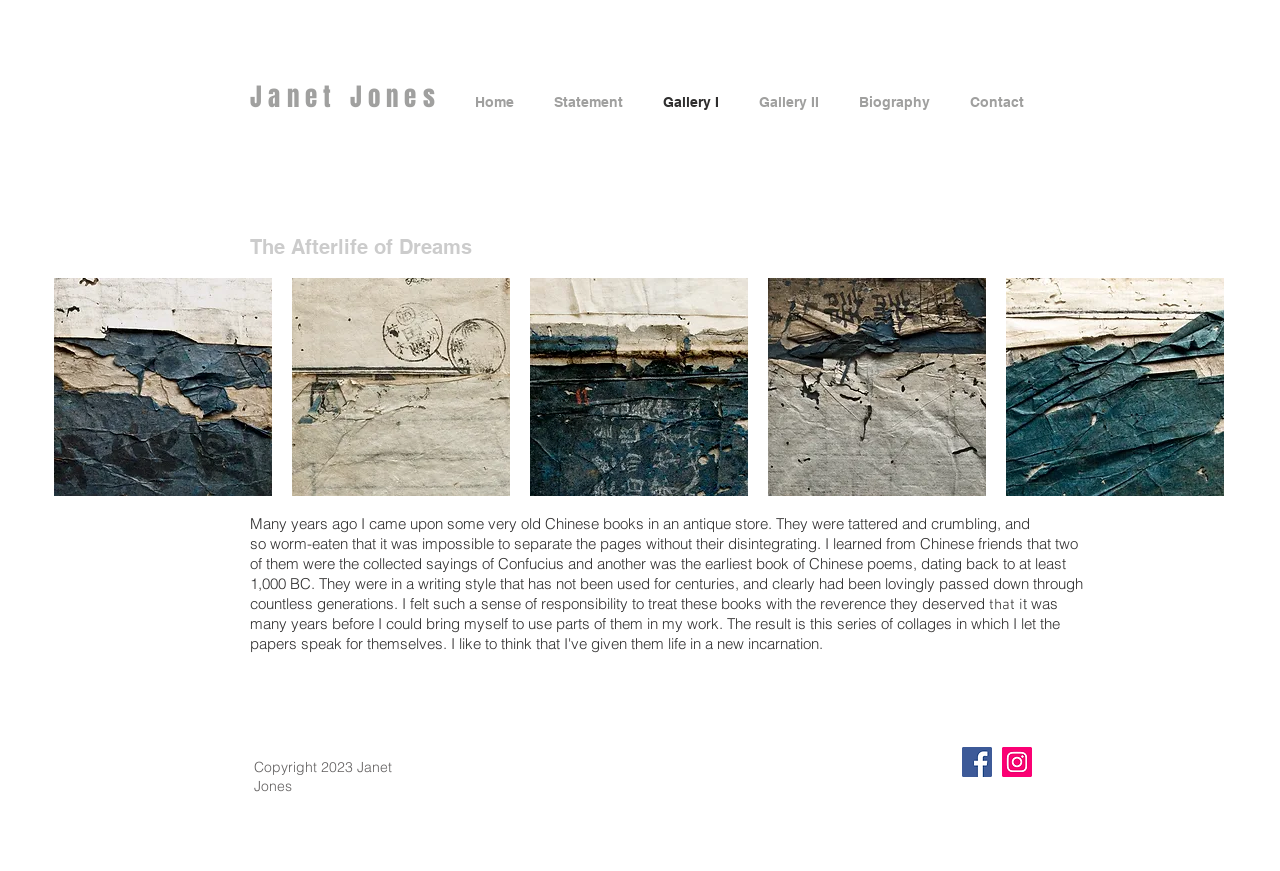Use a single word or phrase to answer the question:
What is the purpose of the play backward and play forward buttons?

To control the slider gallery